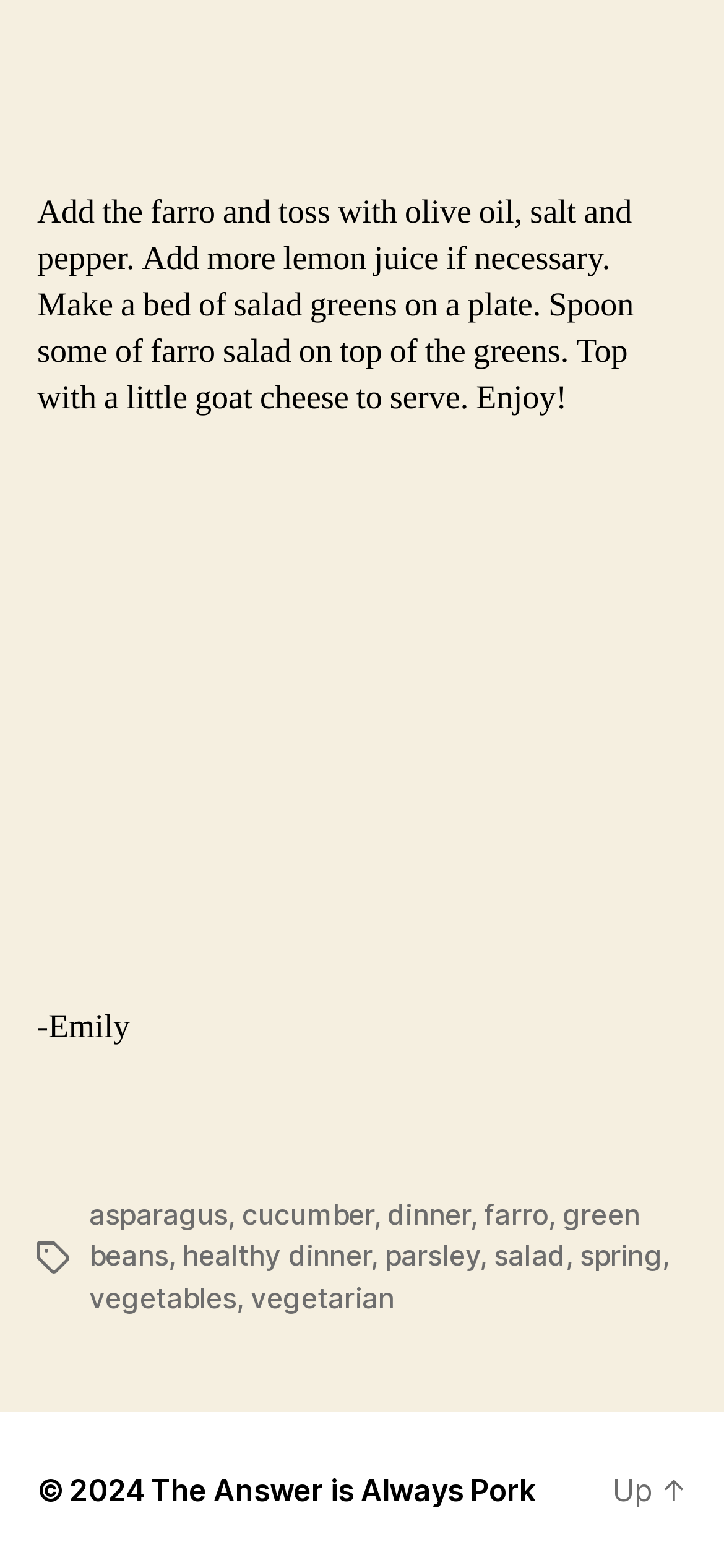Identify the bounding box coordinates of the area you need to click to perform the following instruction: "Click the Up link".

[0.846, 0.939, 0.949, 0.963]